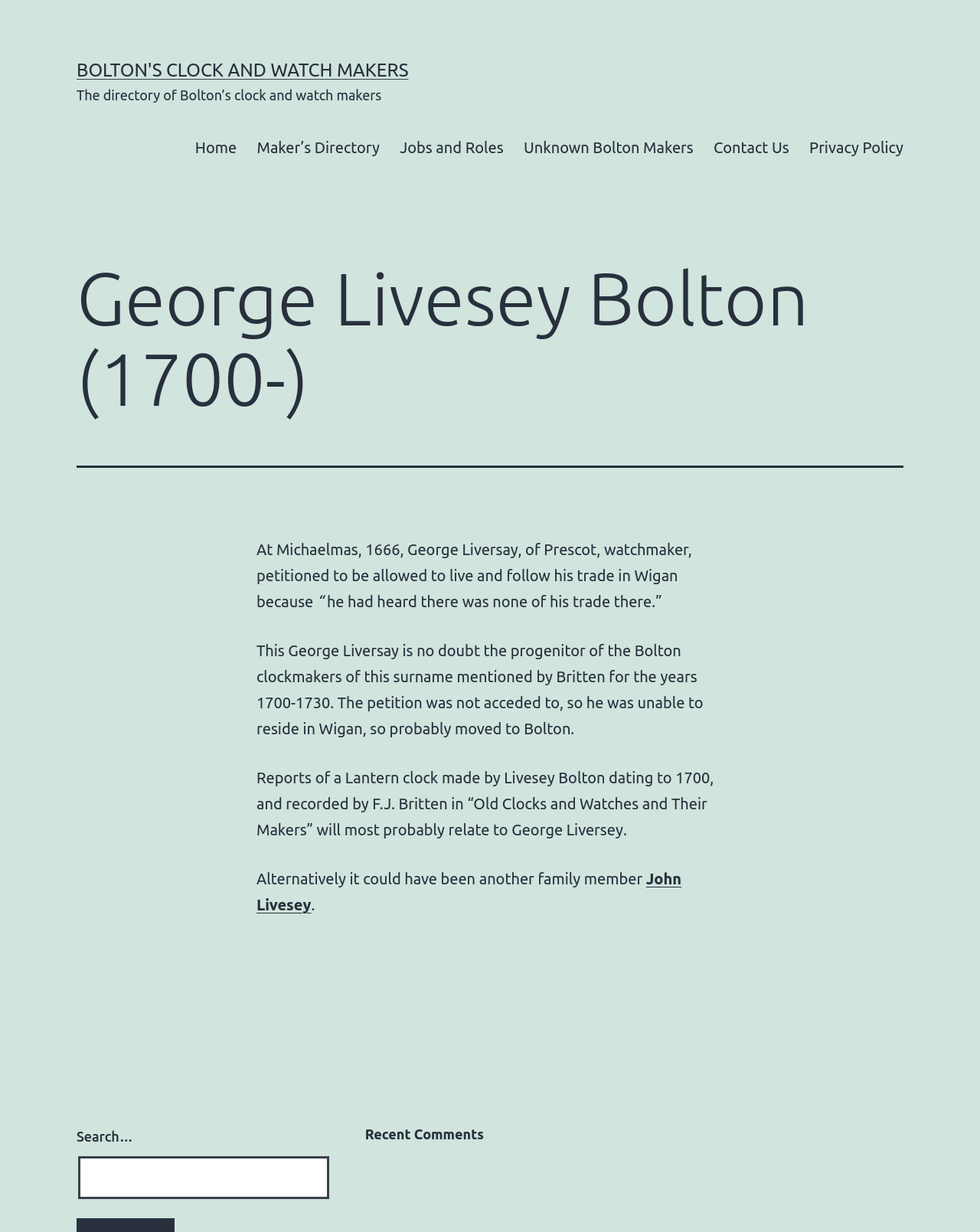Identify and provide the title of the webpage.

George Livesey Bolton (1700-)